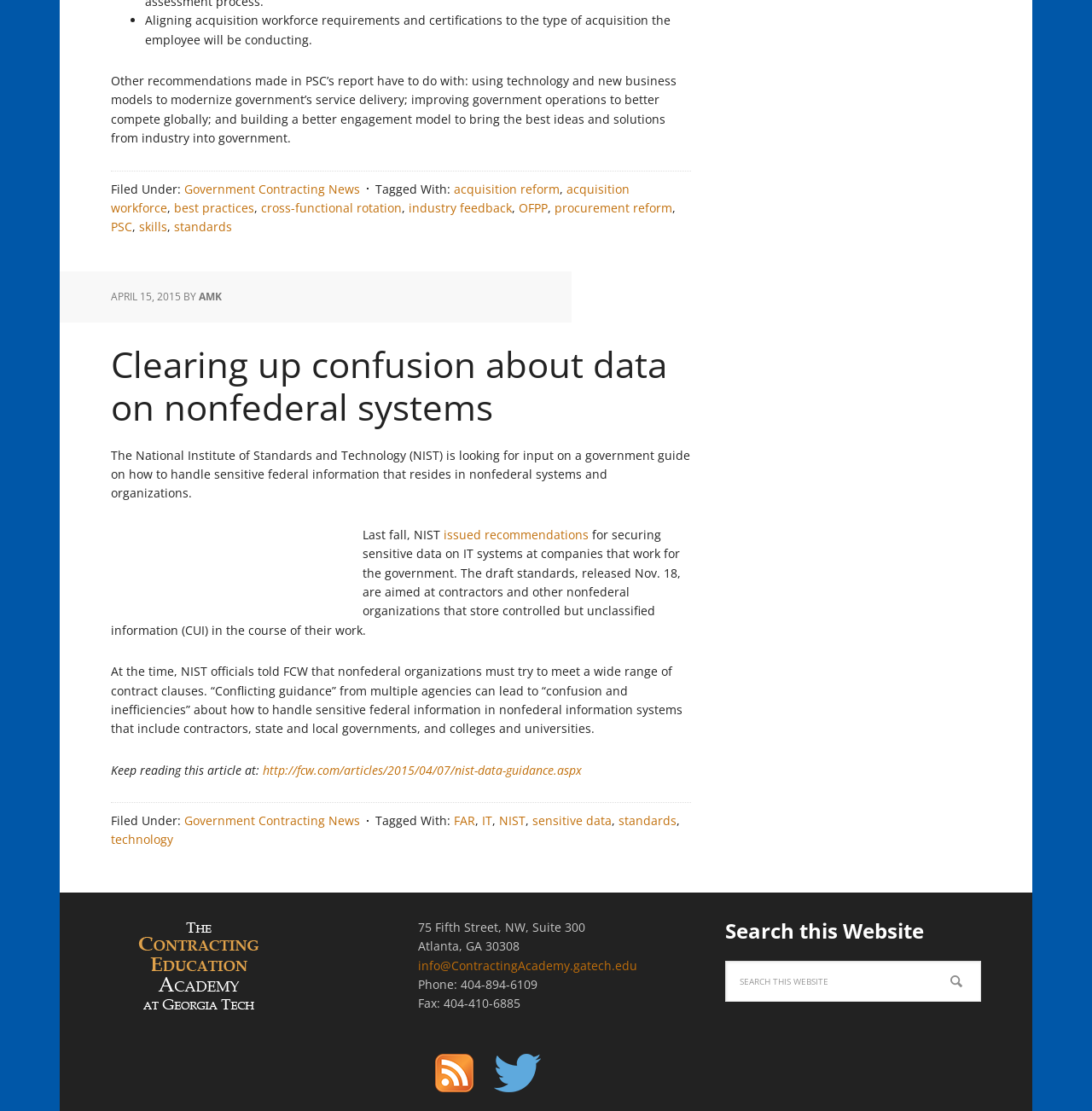Please locate the bounding box coordinates of the element that should be clicked to complete the given instruction: "Search this website".

[0.664, 0.865, 0.898, 0.902]